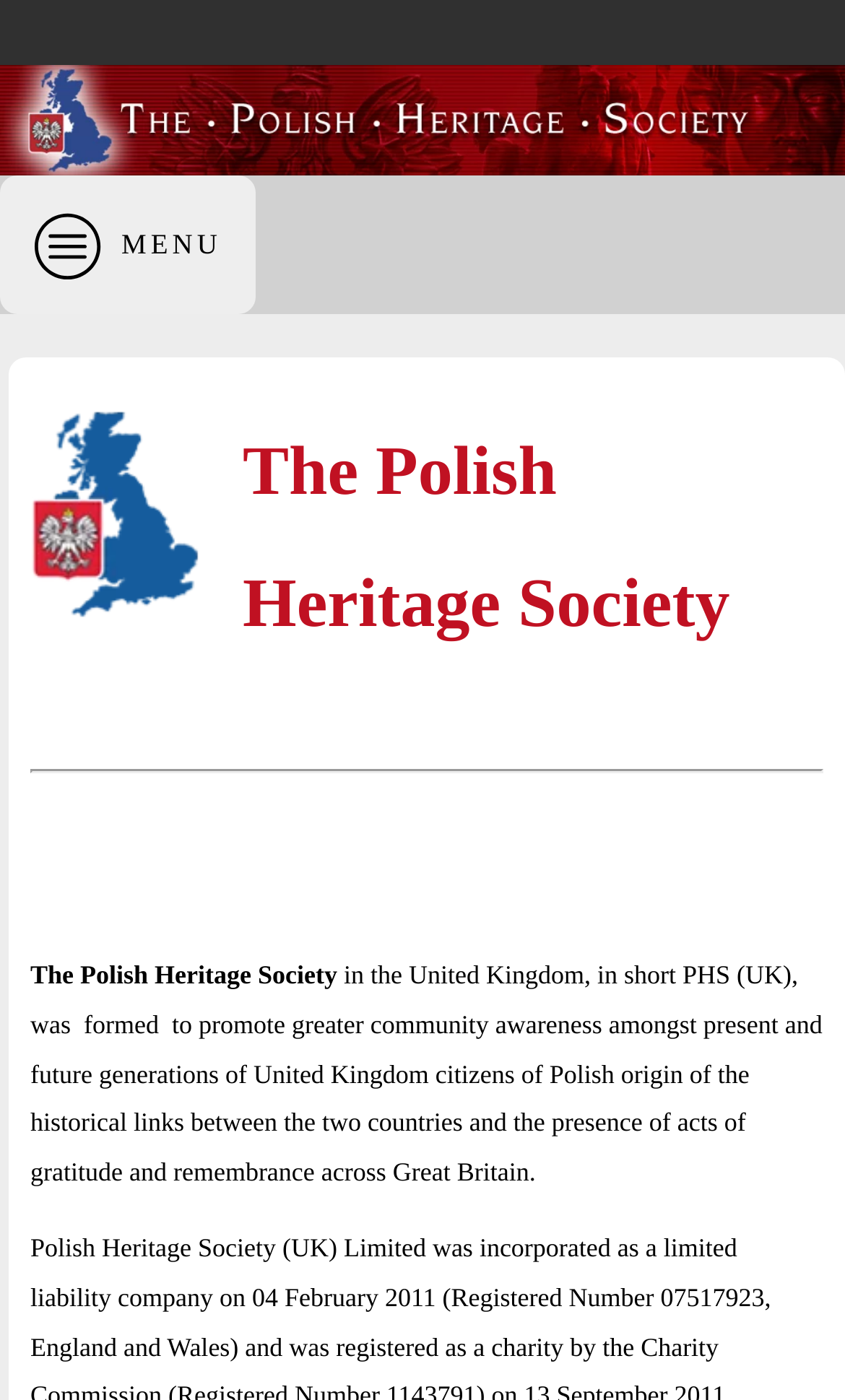Please reply with a single word or brief phrase to the question: 
What is the abbreviation of the organization?

PHS